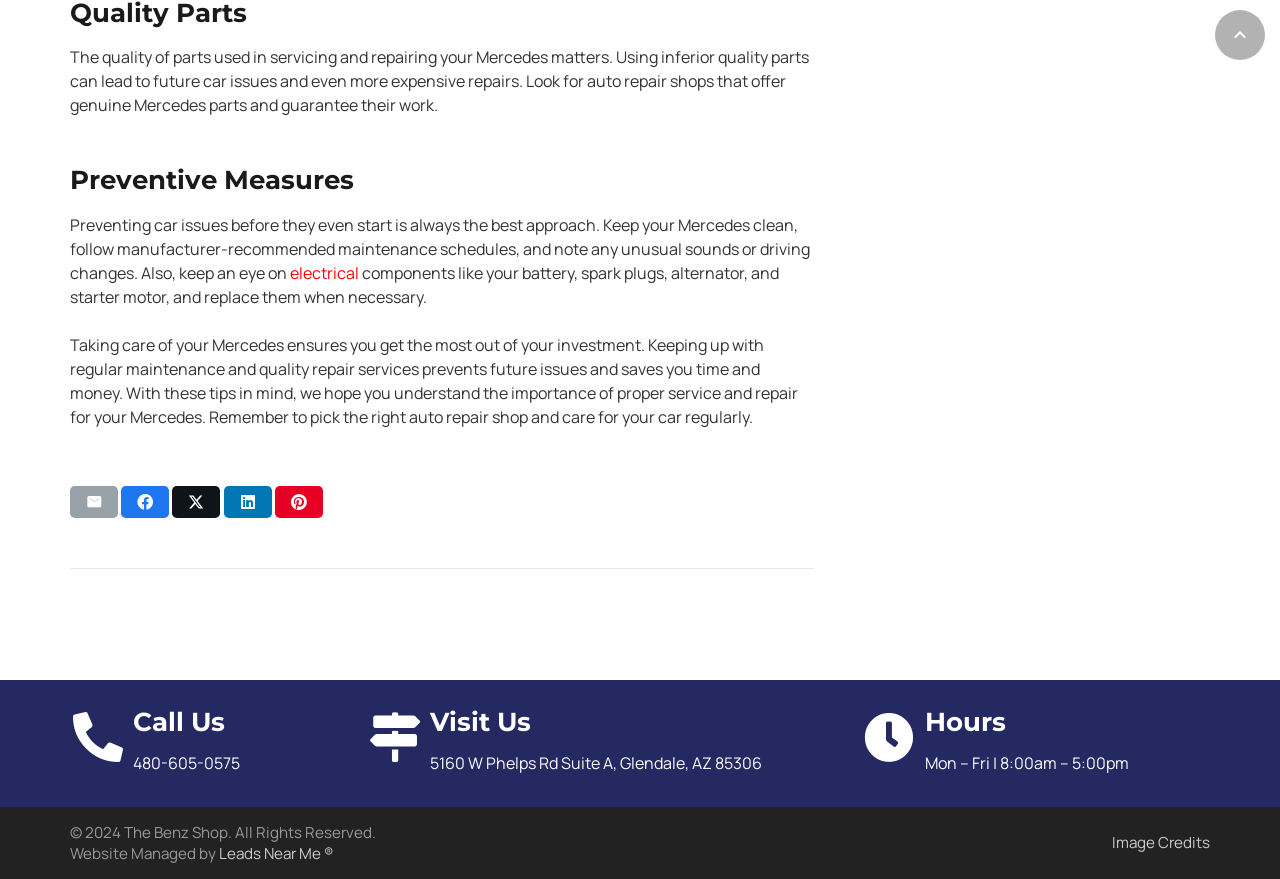What is the importance of using genuine Mercedes parts?
Using the image as a reference, deliver a detailed and thorough answer to the question.

According to the webpage, using inferior quality parts can lead to future car issues and even more expensive repairs. Therefore, it is important to use genuine Mercedes parts to prevent such issues.